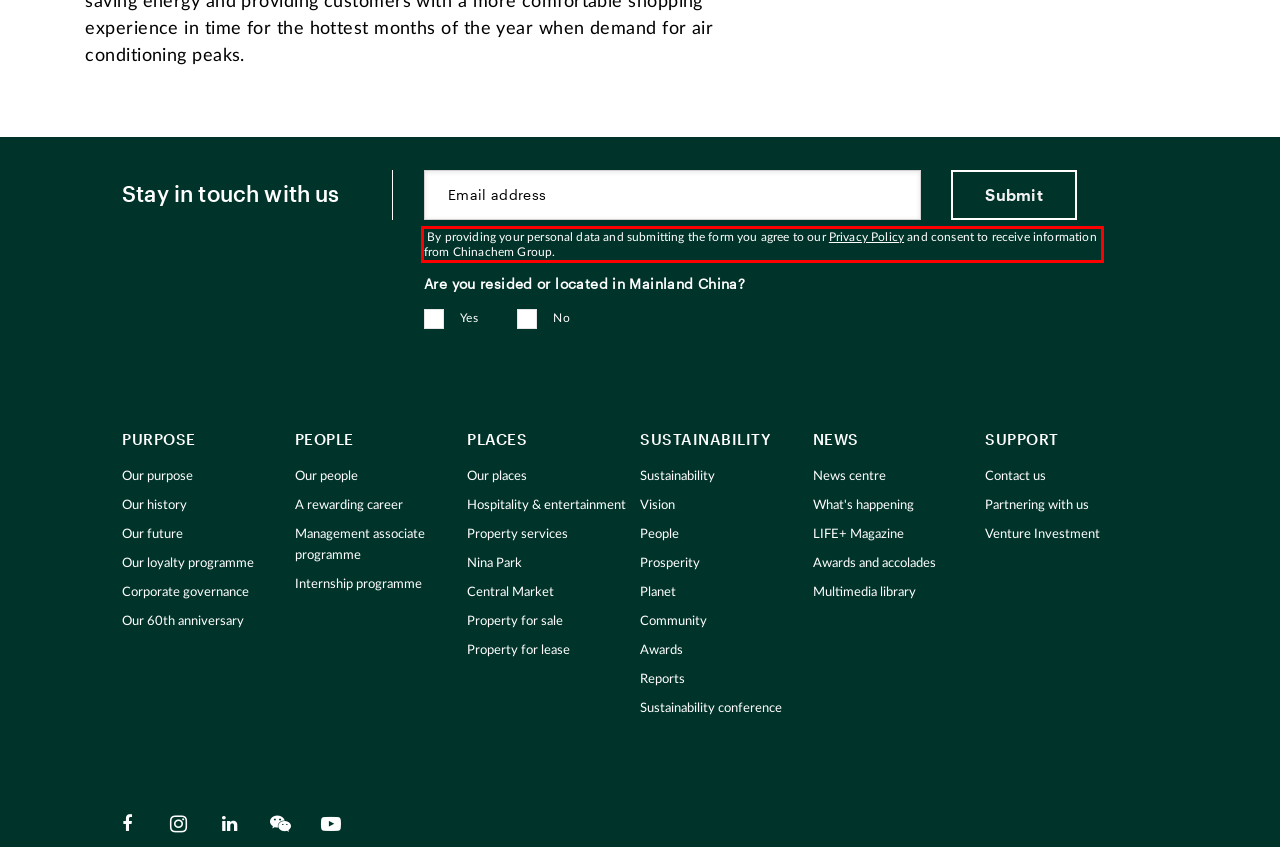Analyze the screenshot of the webpage and extract the text from the UI element that is inside the red bounding box.

By providing your personal data and submitting the form you agree to our Privacy Policy and consent to receive information from Chinachem Group.